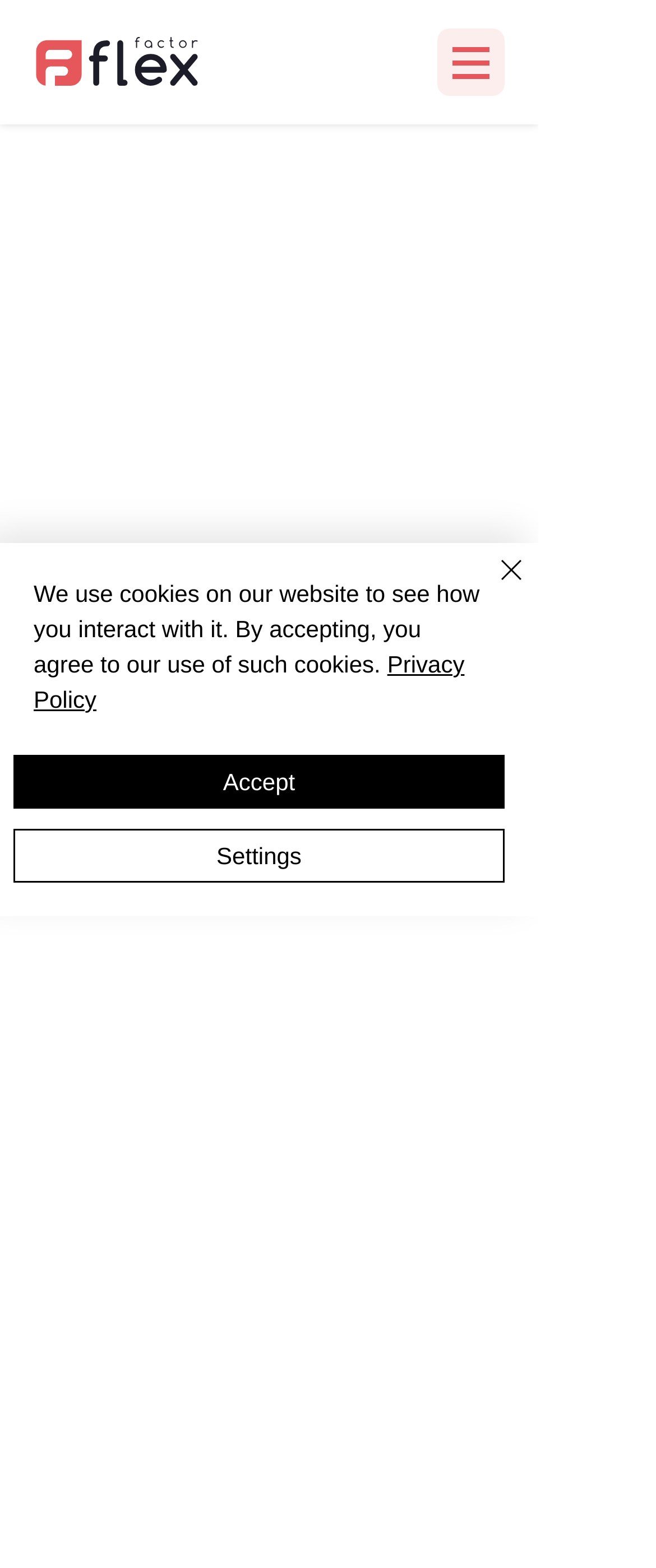What is the function of the 'Close' button?
Please look at the screenshot and answer in one word or a short phrase.

Close the alert message